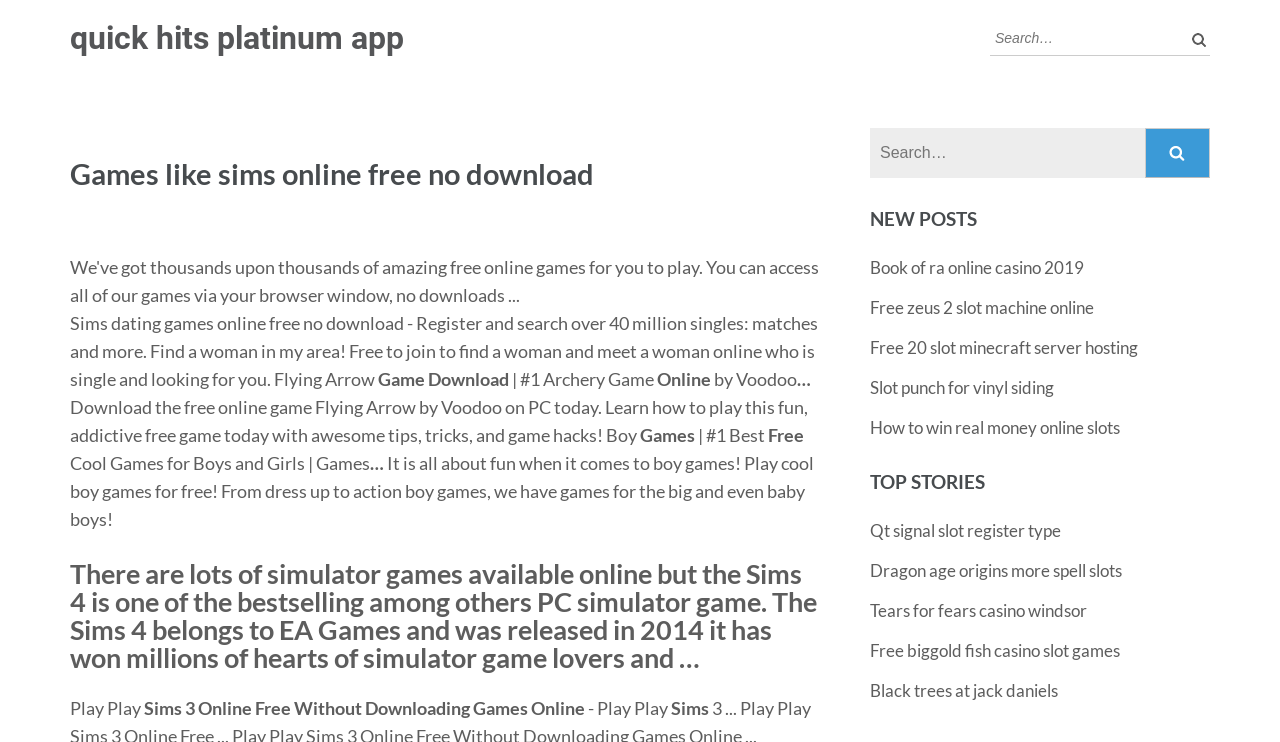What is the name of the game mentioned in the second paragraph?
Deliver a detailed and extensive answer to the question.

The second paragraph on the webpage describes a game called Flying Arrow, which is an online game that can be downloaded for free on PC. The game is developed by Voodoo.